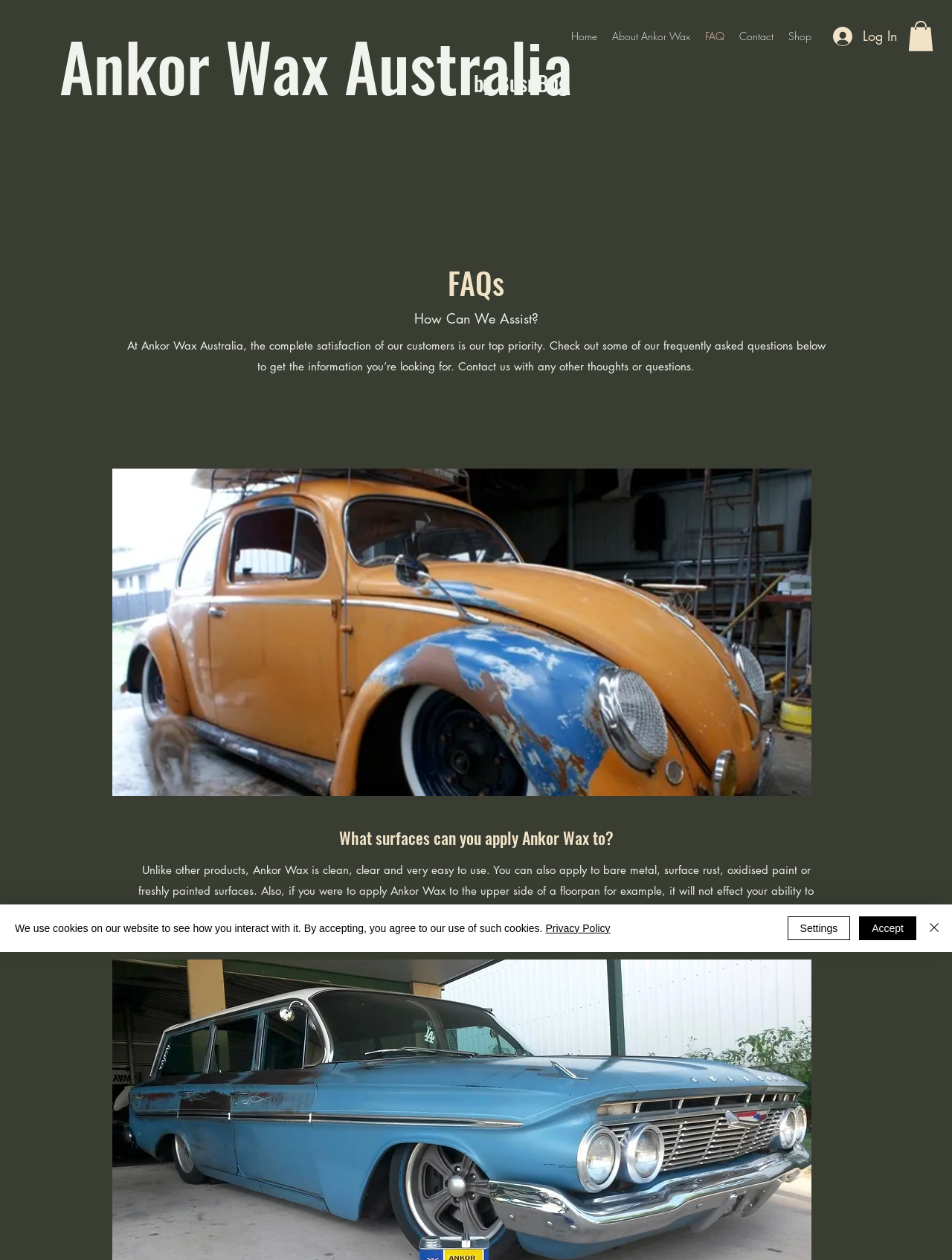Please locate the bounding box coordinates for the element that should be clicked to achieve the following instruction: "Click the Contact link". Ensure the coordinates are given as four float numbers between 0 and 1, i.e., [left, top, right, bottom].

[0.769, 0.02, 0.82, 0.038]